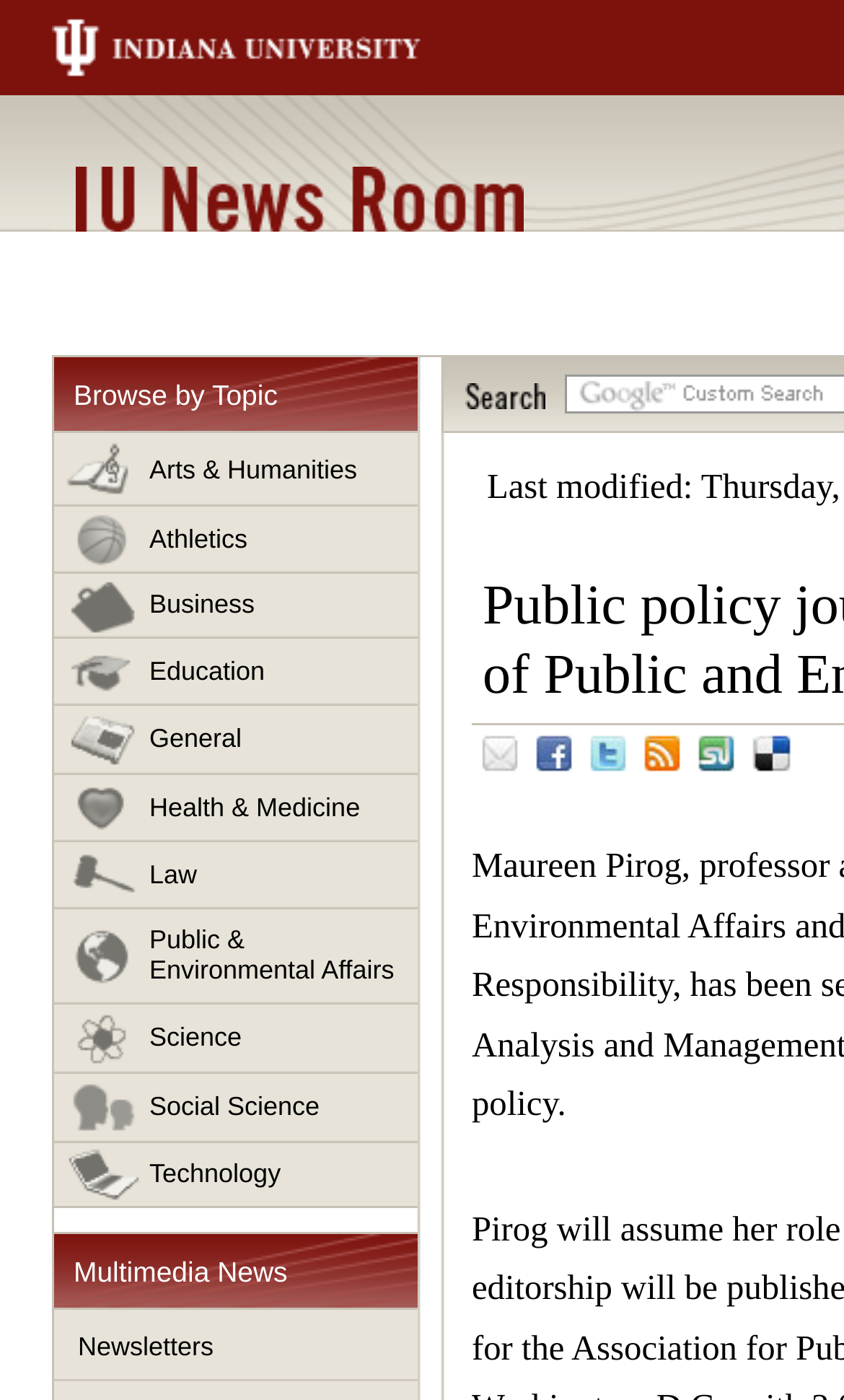Use a single word or phrase to answer the question: 
What is the name of the university?

Indiana University